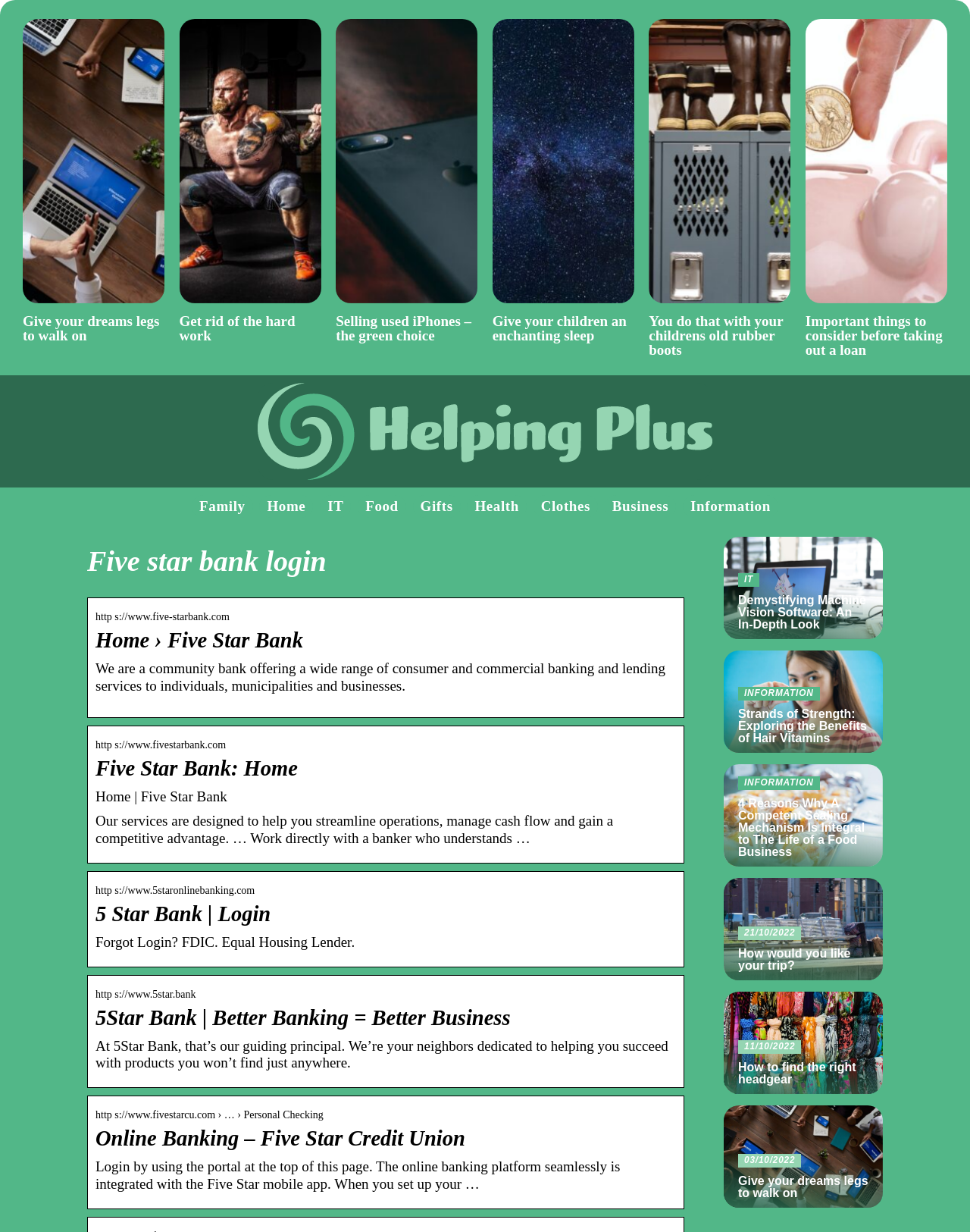Give a concise answer of one word or phrase to the question: 
What services does Five Star Bank offer?

Consumer and commercial banking and lending services